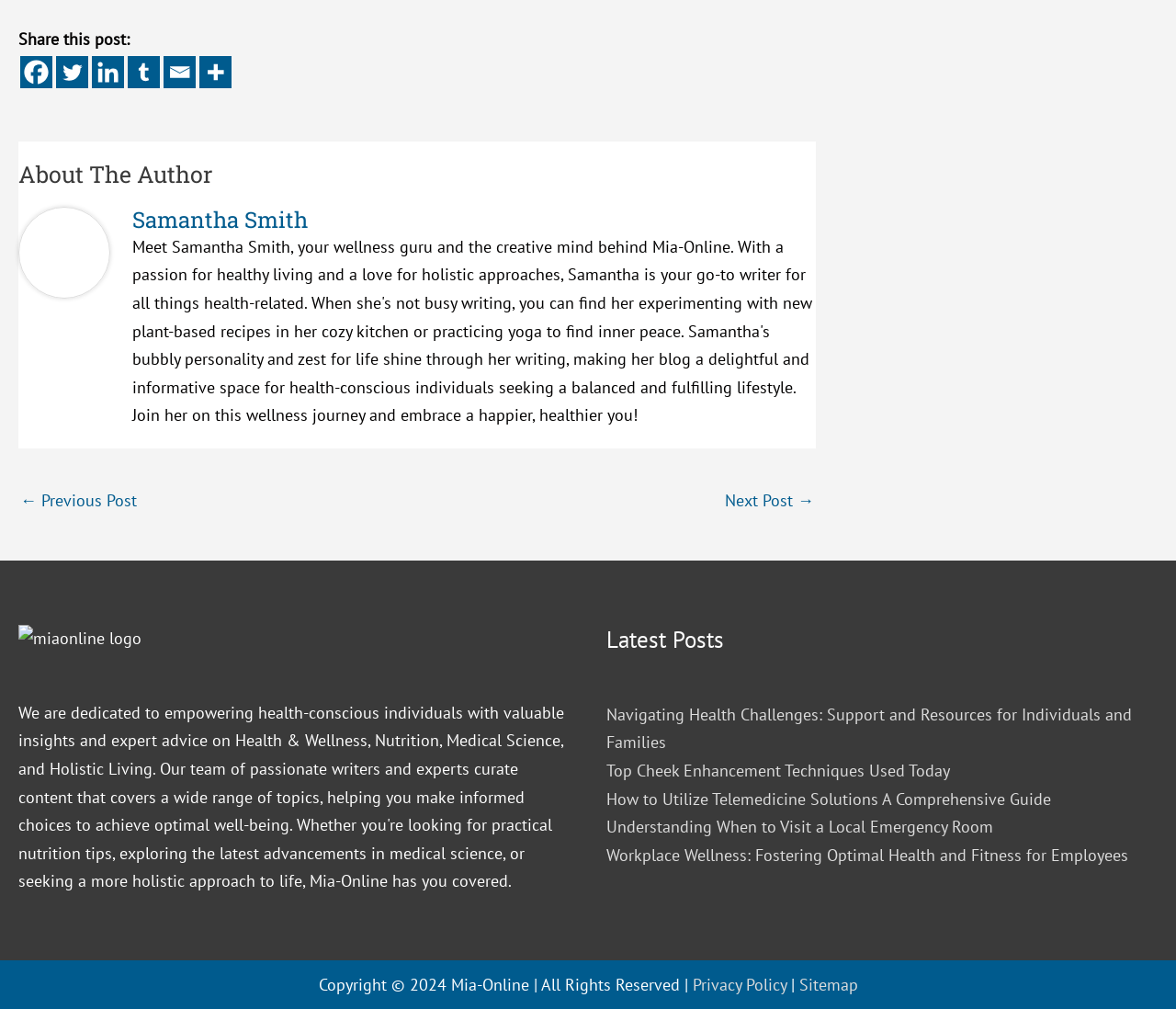Kindly determine the bounding box coordinates of the area that needs to be clicked to fulfill this instruction: "Share this post on Facebook".

[0.017, 0.056, 0.045, 0.088]